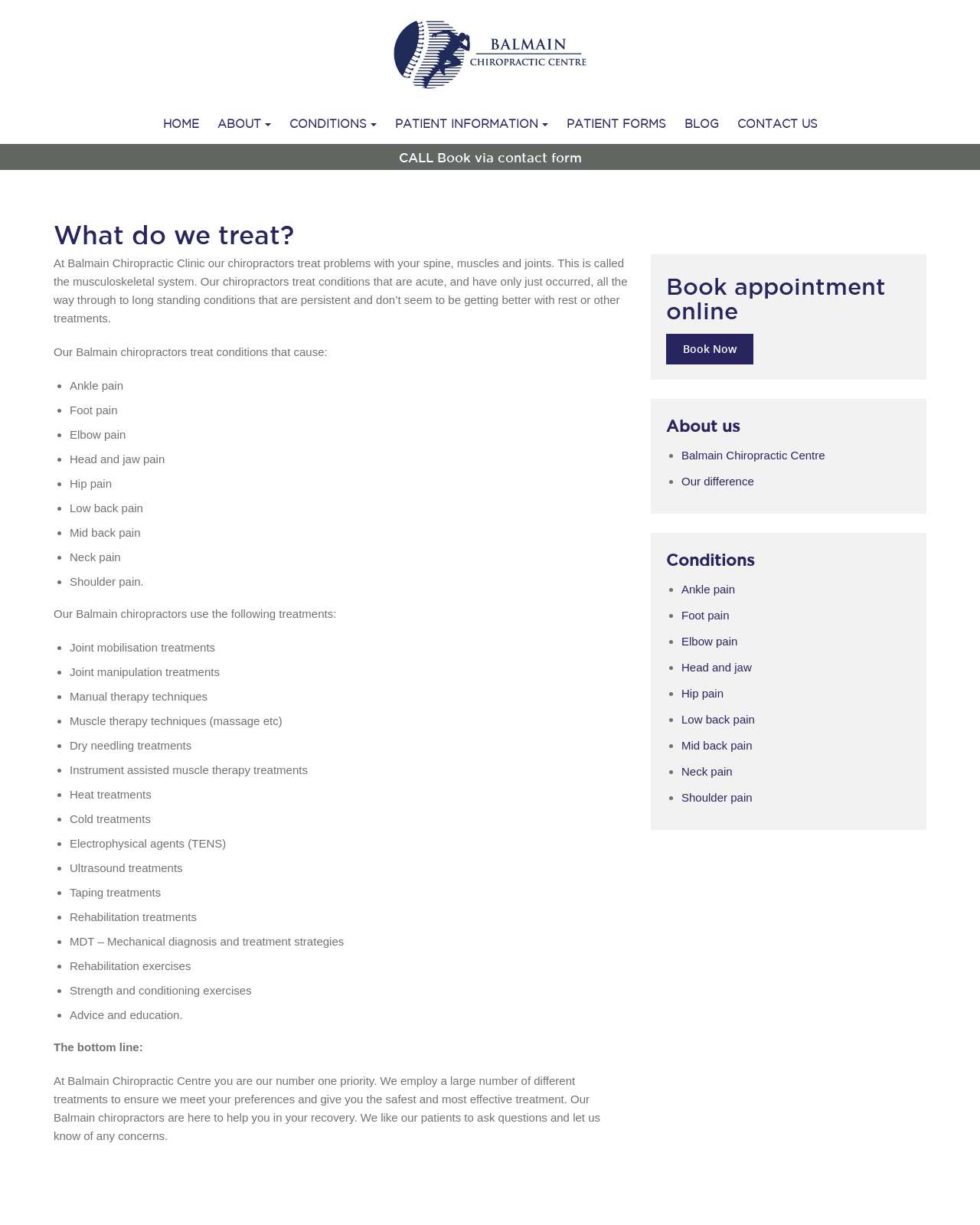Respond to the following query with just one word or a short phrase: 
What is the purpose of the 'Book Now' button?

To book an appointment online